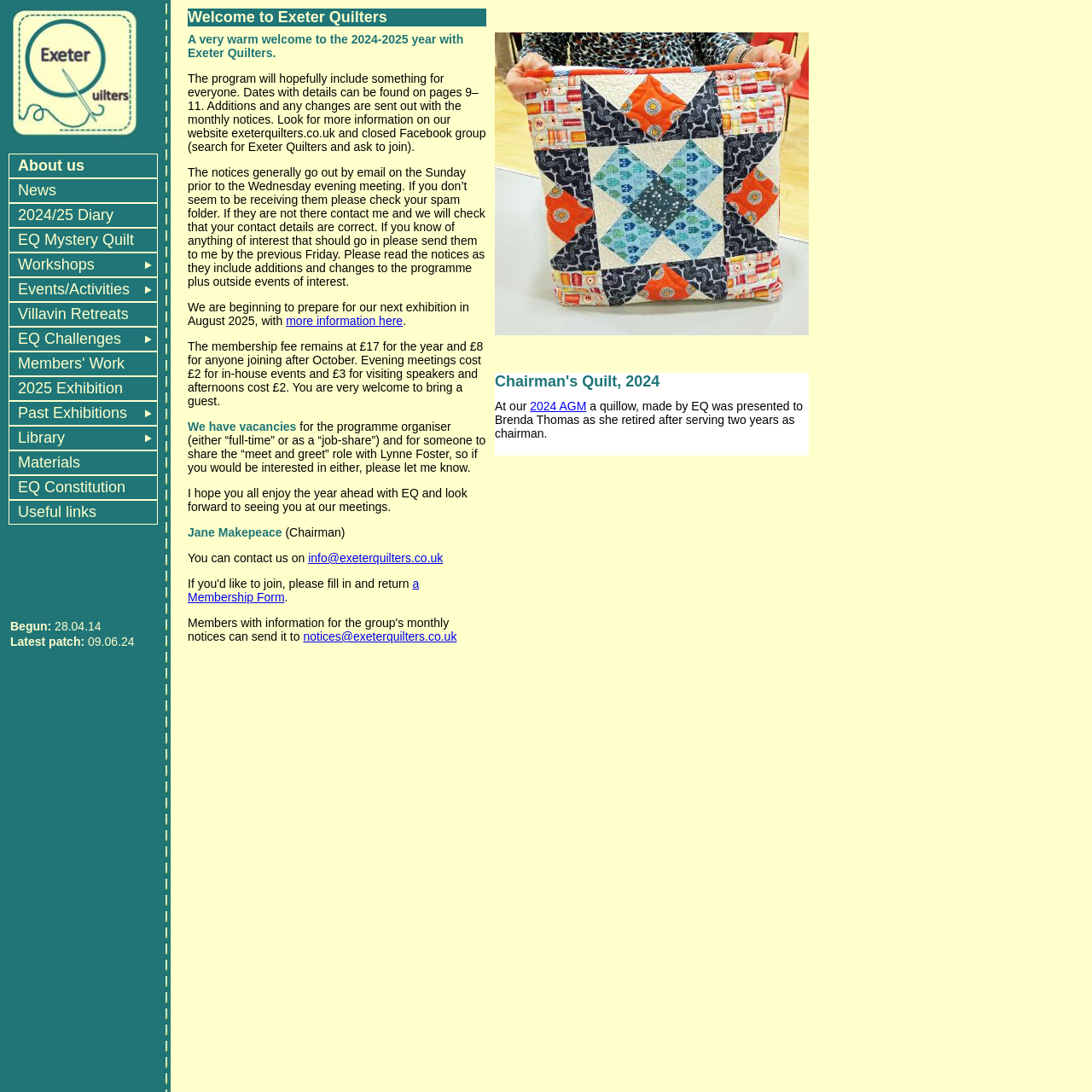What is the email address to contact for membership information?
Using the details from the image, give an elaborate explanation to answer the question.

The email address to contact for membership information can be found in the first table, in the gridcell that contains the text 'You can contact us on info@exeterquilters.co.uk'.